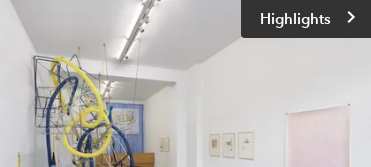Provide a thorough description of the image.

The image captures an artistic installation within a contemporary gallery space, showcasing bold yellow and blue elements that create a striking visual impact against the clean, white walls. The lighting enhances the artwork's features, casting subtle shadows and highlighting the intricate details. In the foreground, the text "Highlights" suggests that this installation is part of a curated selection of notable works currently on display. This setting invites viewers to engage with the creativity and thought-provoking themes represented, making it a key feature of the gallery's offerings.